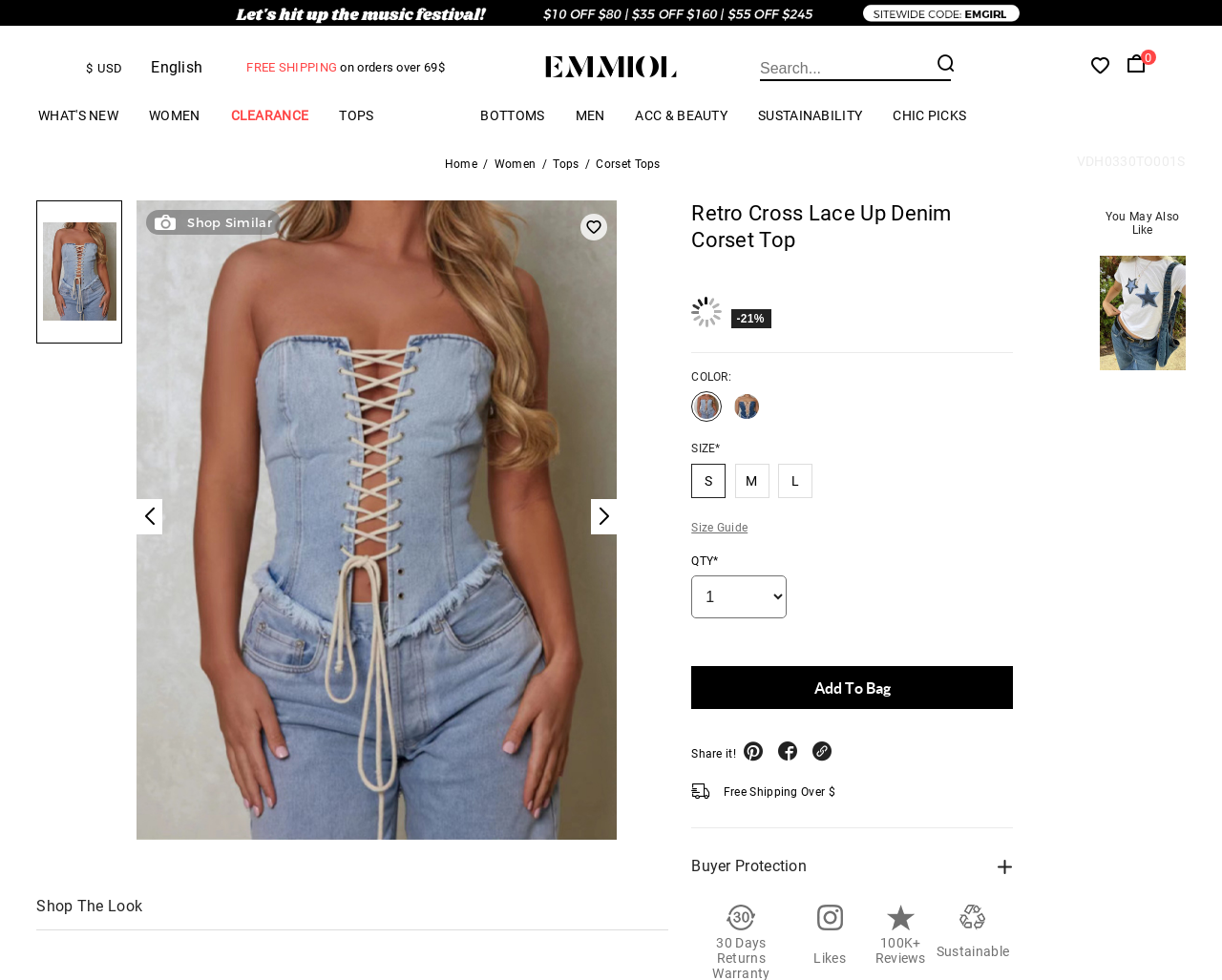Find the bounding box coordinates for the UI element whose description is: "Size Guide". The coordinates should be four float numbers between 0 and 1, in the format [left, top, right, bottom].

[0.566, 0.531, 0.612, 0.545]